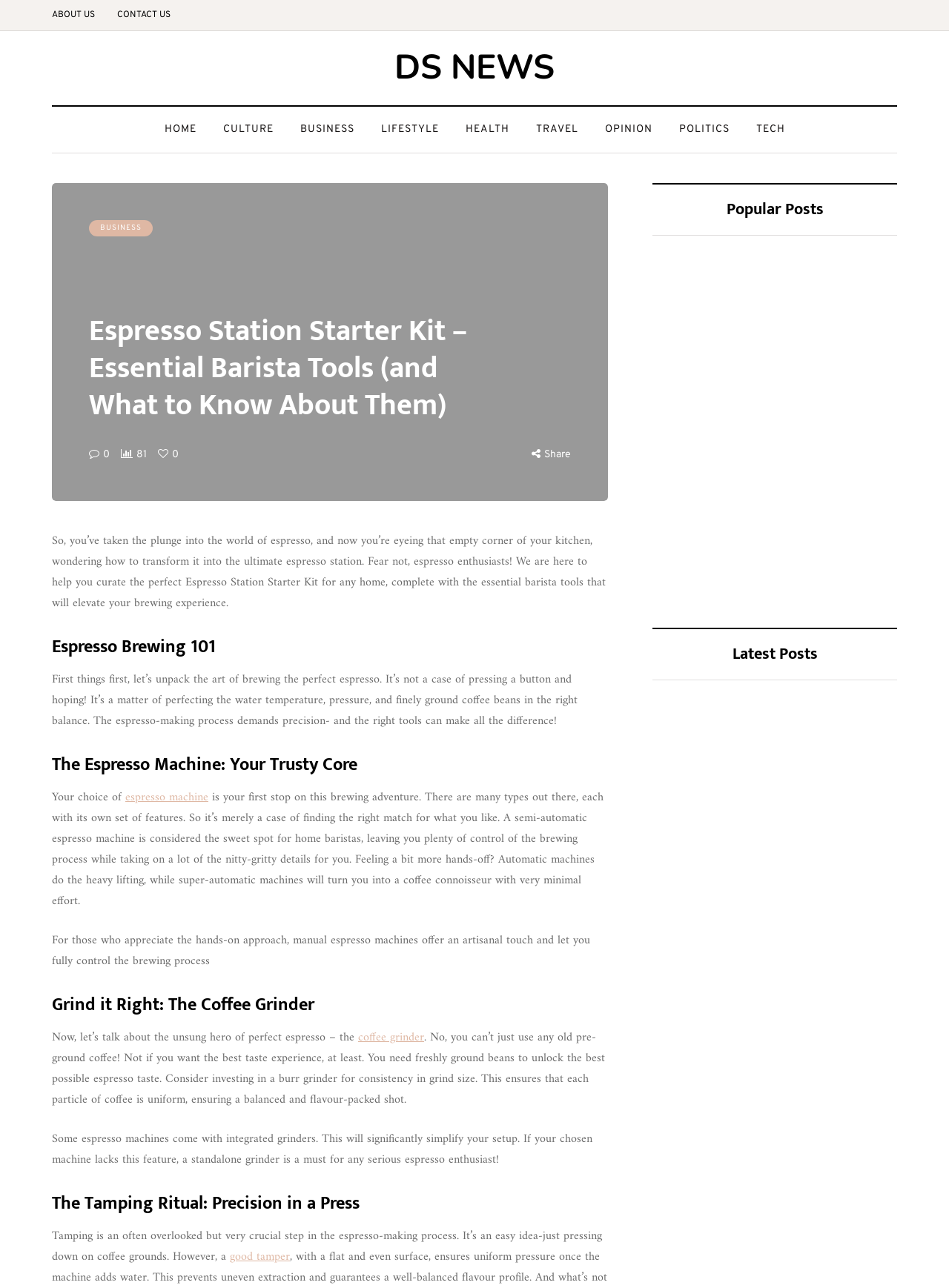What type of espresso machine is recommended for home baristas?
Please provide a detailed answer to the question.

The text states 'A semi-automatic espresso machine is considered the sweet spot for home baristas, leaving you plenty of control of the brewing process while taking on a lot of the nitty-gritty details for you.' This suggests that semi-automatic espresso machines are recommended for home baristas.